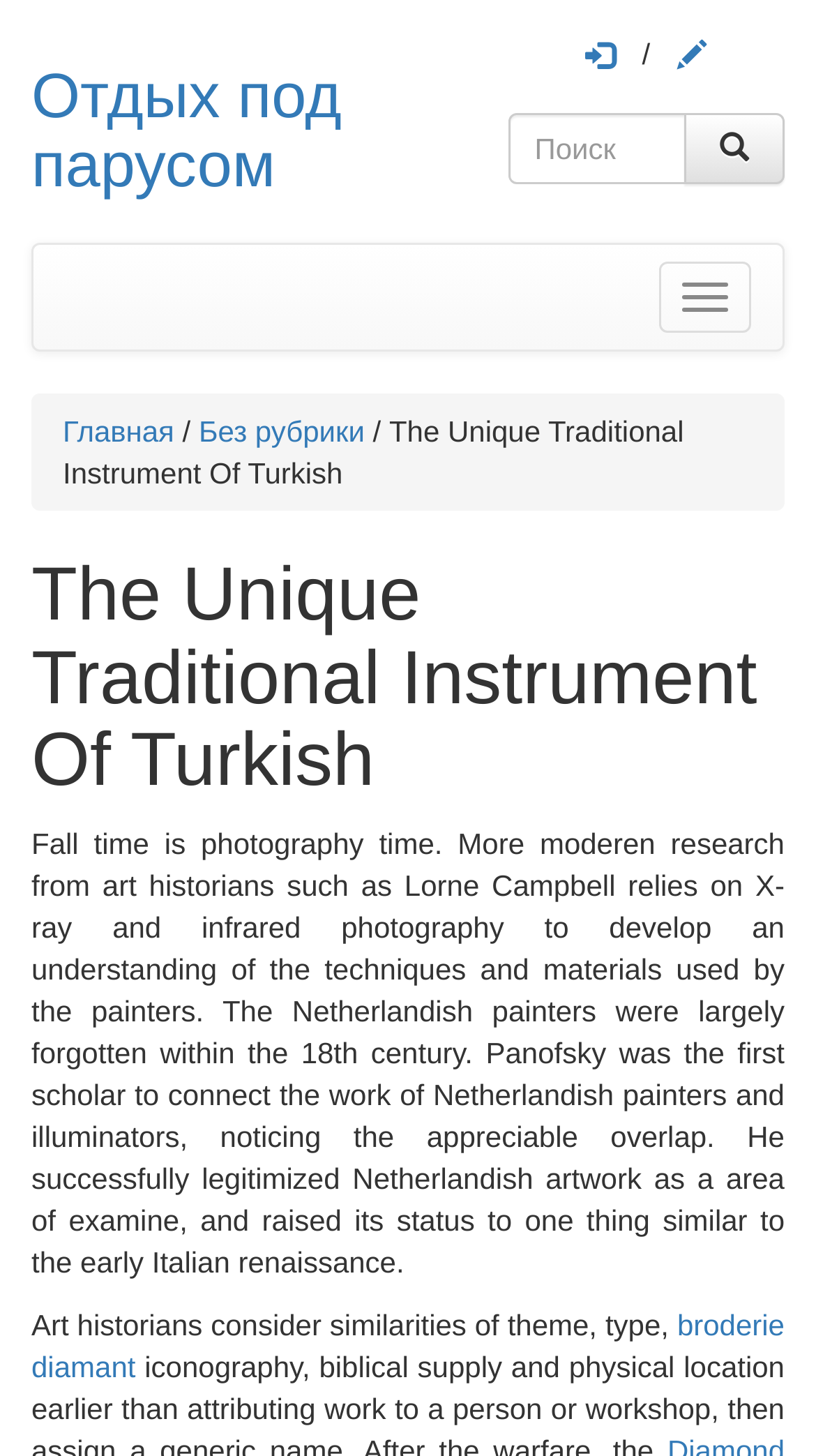Determine the bounding box coordinates of the region that needs to be clicked to achieve the task: "Search for something".

[0.622, 0.078, 0.842, 0.126]